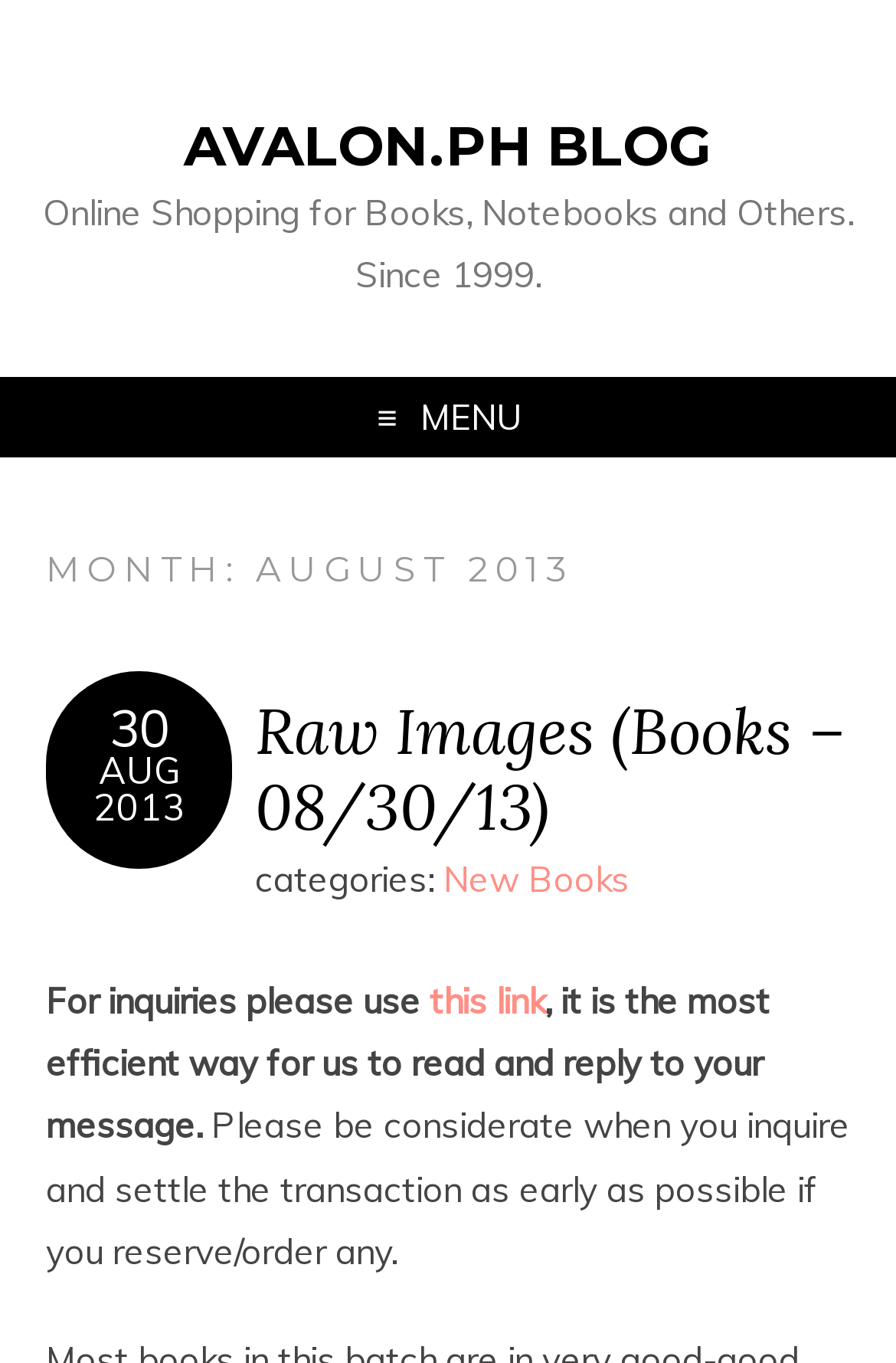What is the month and year of the blog posts?
Examine the image closely and answer the question with as much detail as possible.

The month and year of the blog posts can be found in the heading element that reads 'MONTH: AUGUST 2013', which is located below the blog title.